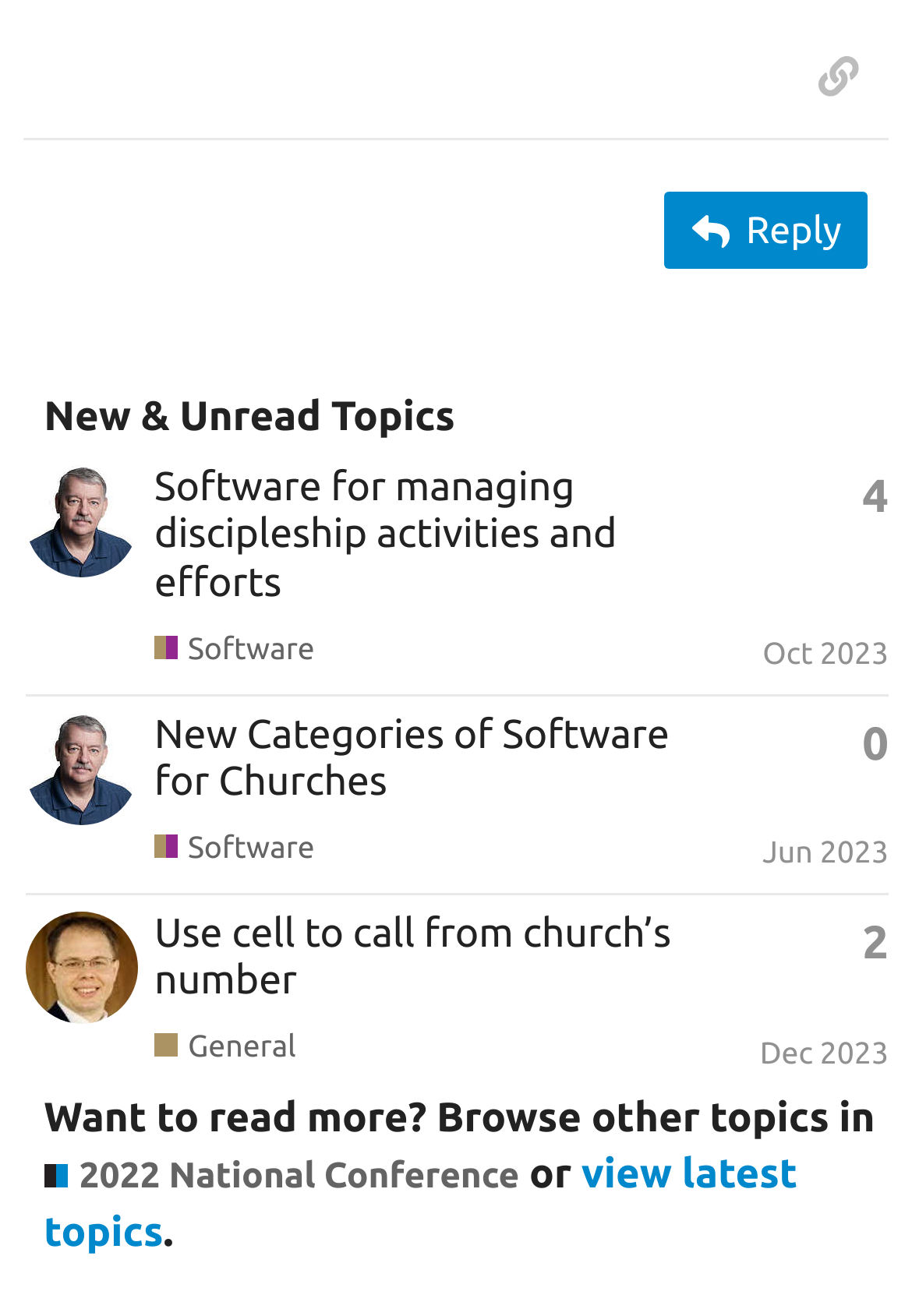Give a one-word or phrase response to the following question: What is the category of the first topic?

Software